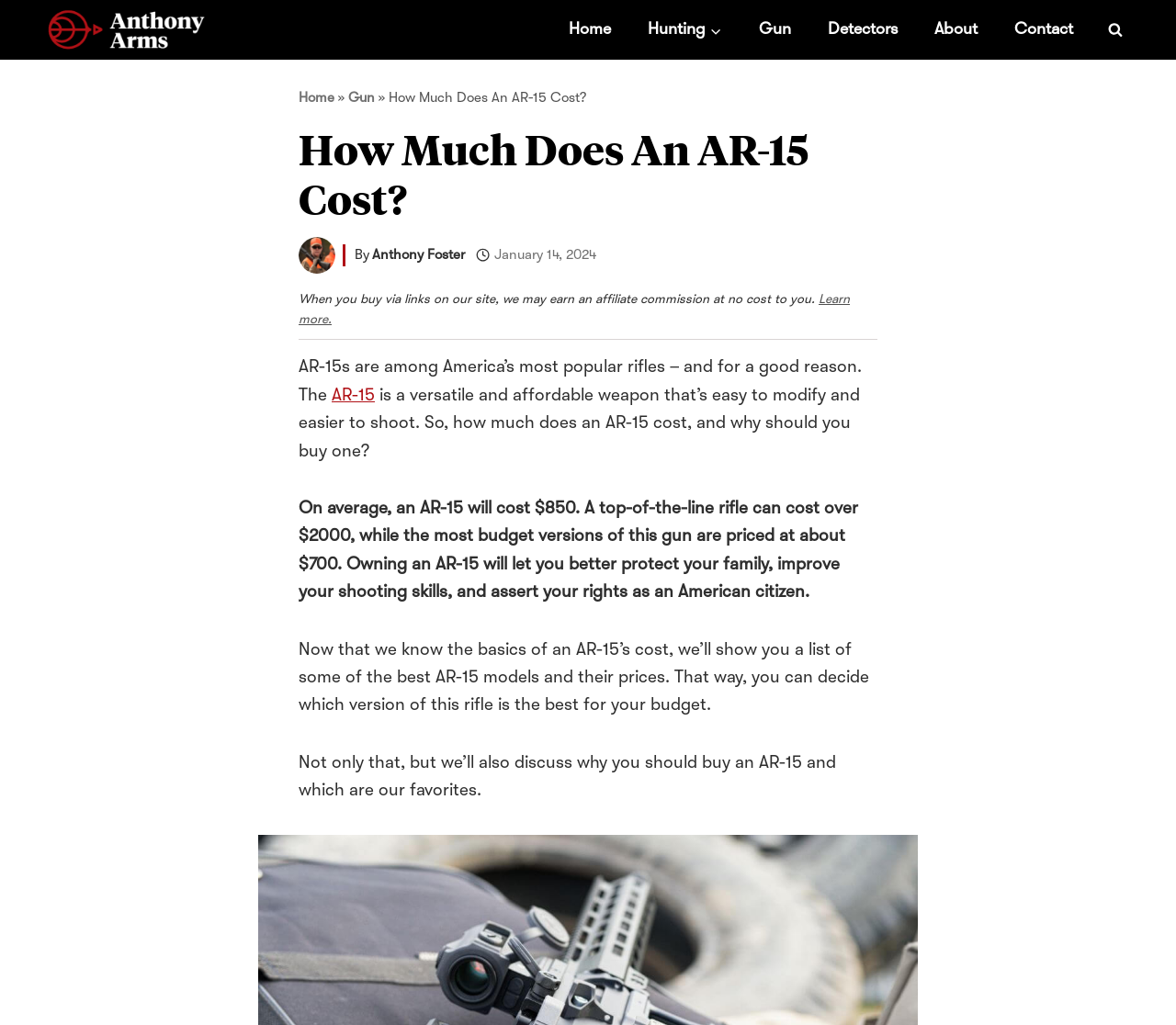Please provide a comprehensive answer to the question based on the screenshot: What is the author's name of the article?

The author's name is mentioned in the text as 'Anthony Foster', which is stated in the sentence 'By Anthony Foster'.